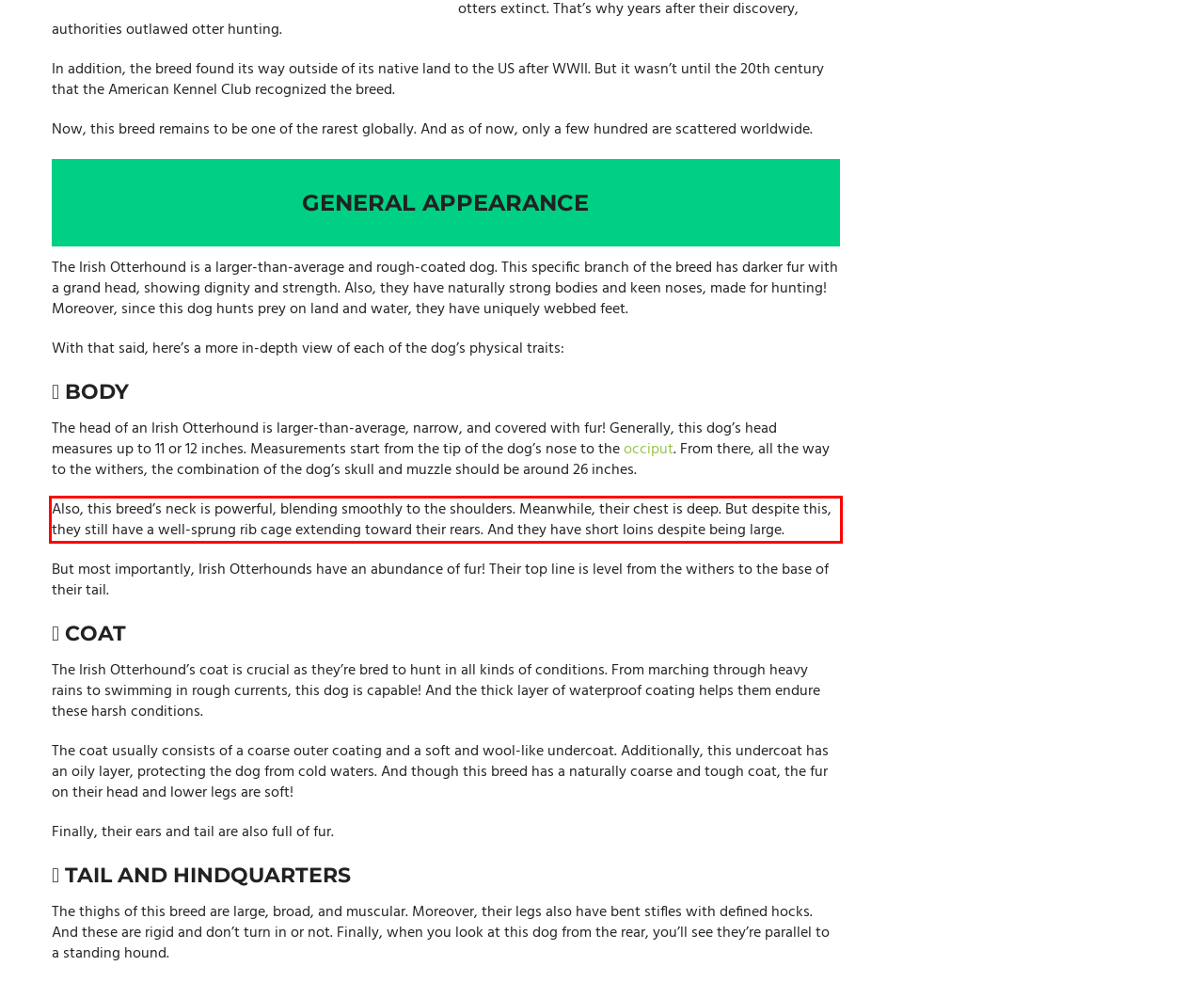Identify and transcribe the text content enclosed by the red bounding box in the given screenshot.

Also, this breed’s neck is powerful, blending smoothly to the shoulders. Meanwhile, their chest is deep. But despite this, they still have a well-sprung rib cage extending toward their rears. And they have short loins despite being large.